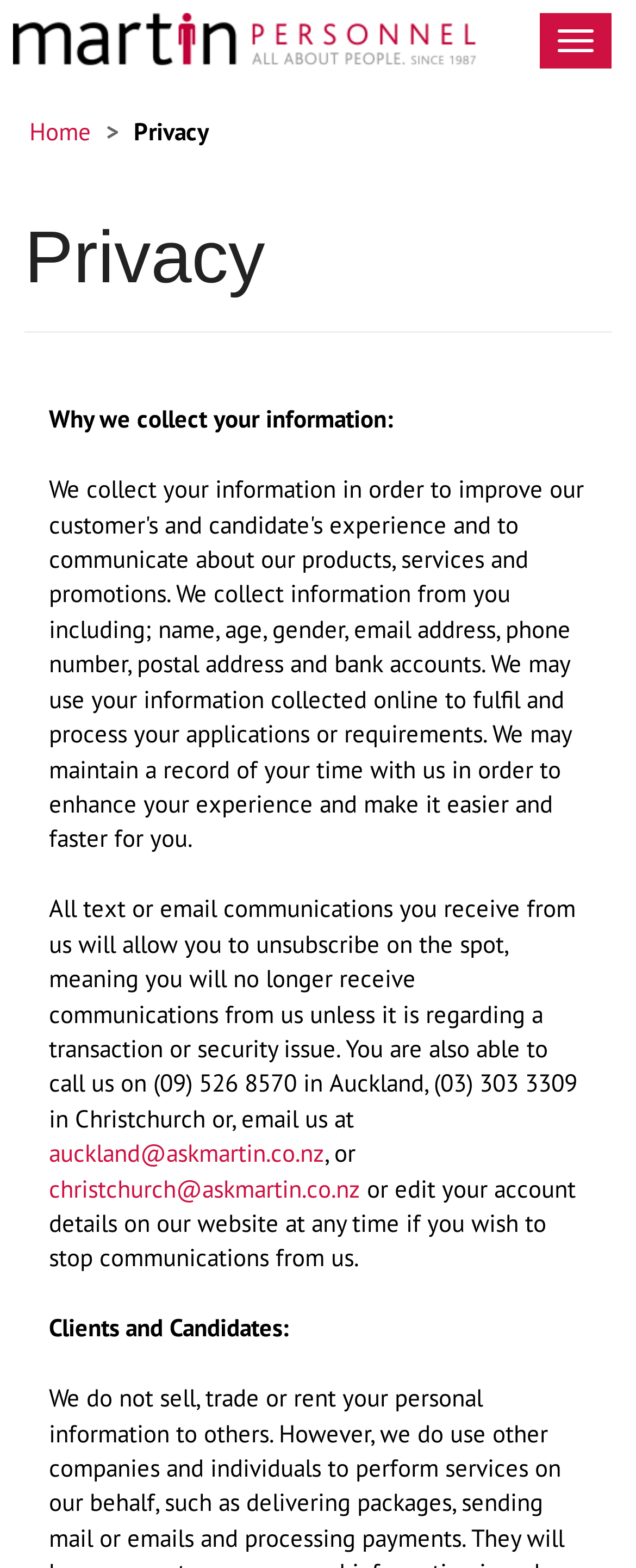Using the webpage screenshot and the element description Toggle navigation, determine the bounding box coordinates. Specify the coordinates in the format (top-left x, top-left y, bottom-right x, bottom-right y) with values ranging from 0 to 1.

[0.849, 0.008, 0.962, 0.044]